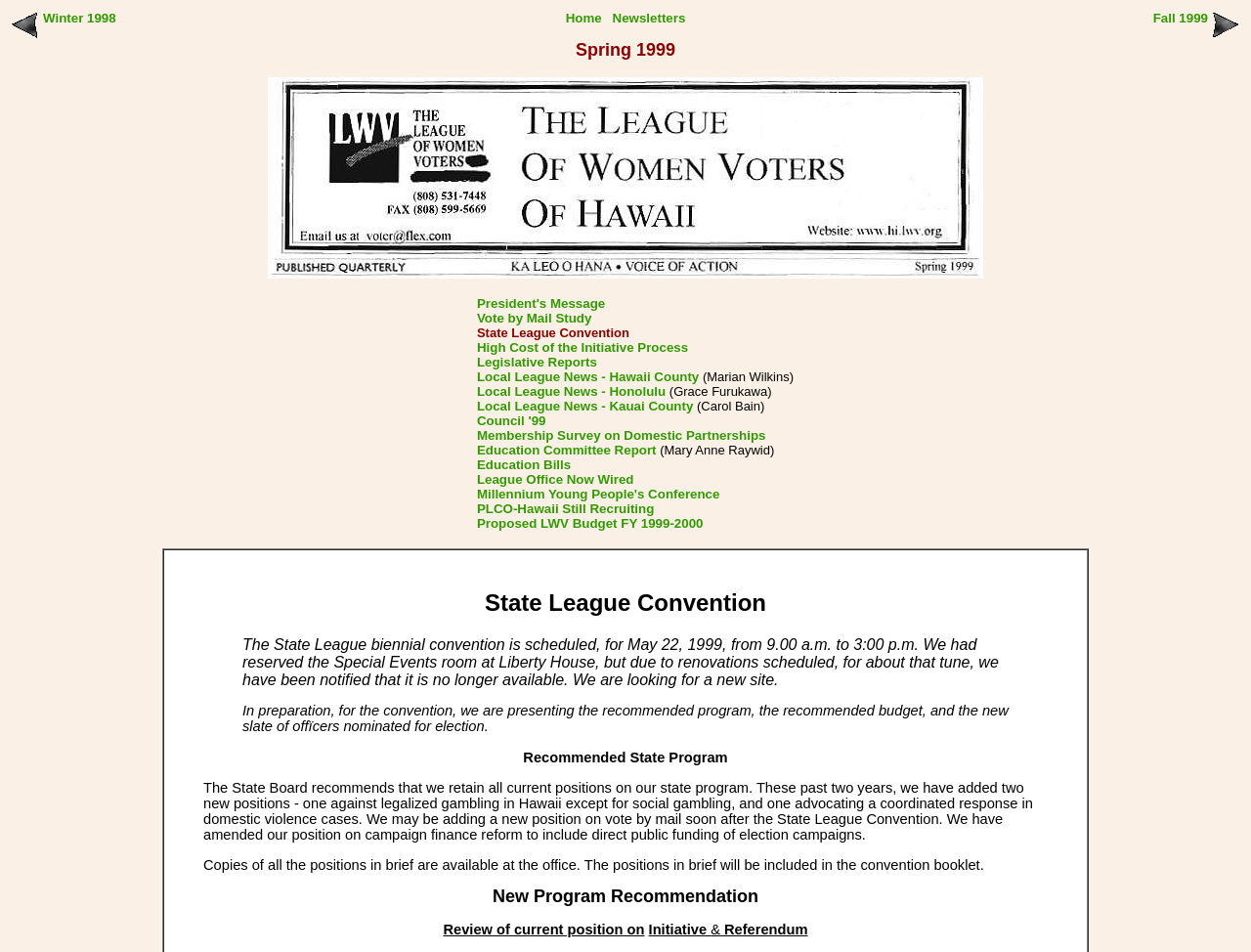Locate the bounding box coordinates of the item that should be clicked to fulfill the instruction: "Click on Winter 1998".

[0.034, 0.011, 0.093, 0.027]